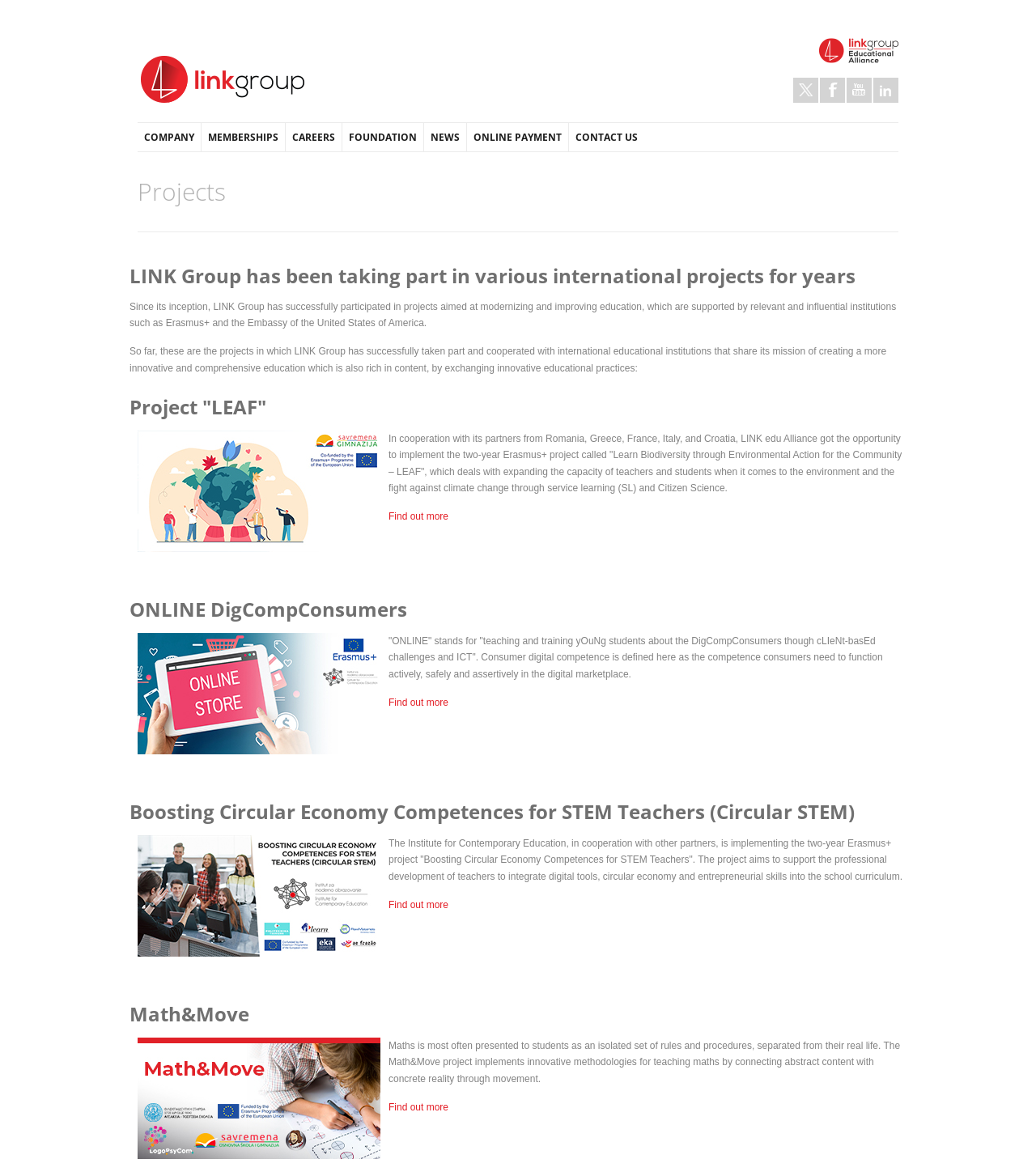Given the following UI element description: "Online payment", find the bounding box coordinates in the webpage screenshot.

[0.45, 0.105, 0.548, 0.129]